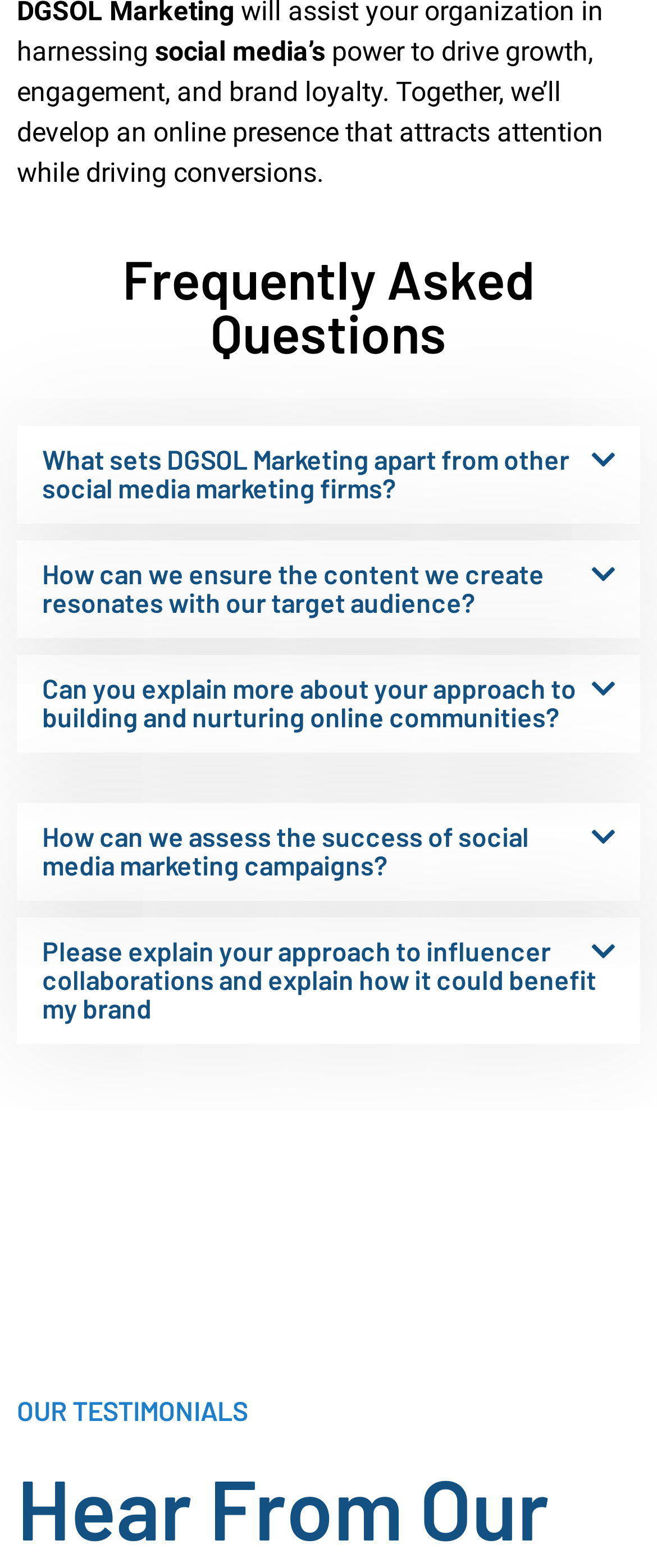Analyze the image and give a detailed response to the question:
What is the topic of the first question in the FAQ section?

The first question in the FAQ section is 'What sets DGSOL Marketing apart from other social media marketing firms?', which suggests that the topic of this question is about DGSOL Marketing and its unique features.